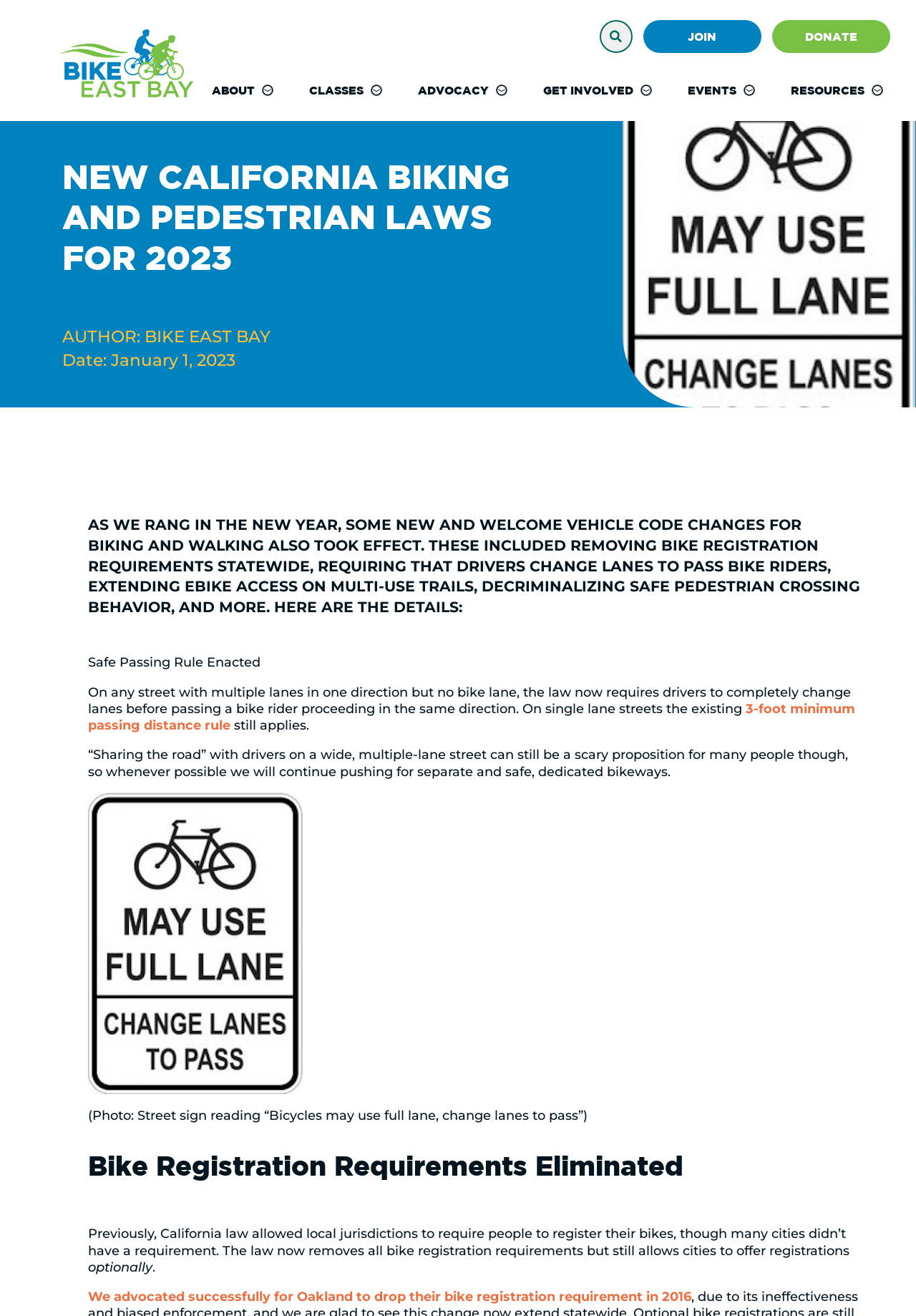Who is the author of this article?
Deliver a detailed and extensive answer to the question.

The author of this article is mentioned in the heading 'AUTHOR: BIKE EAST BAY' which is located below the main heading of the webpage.